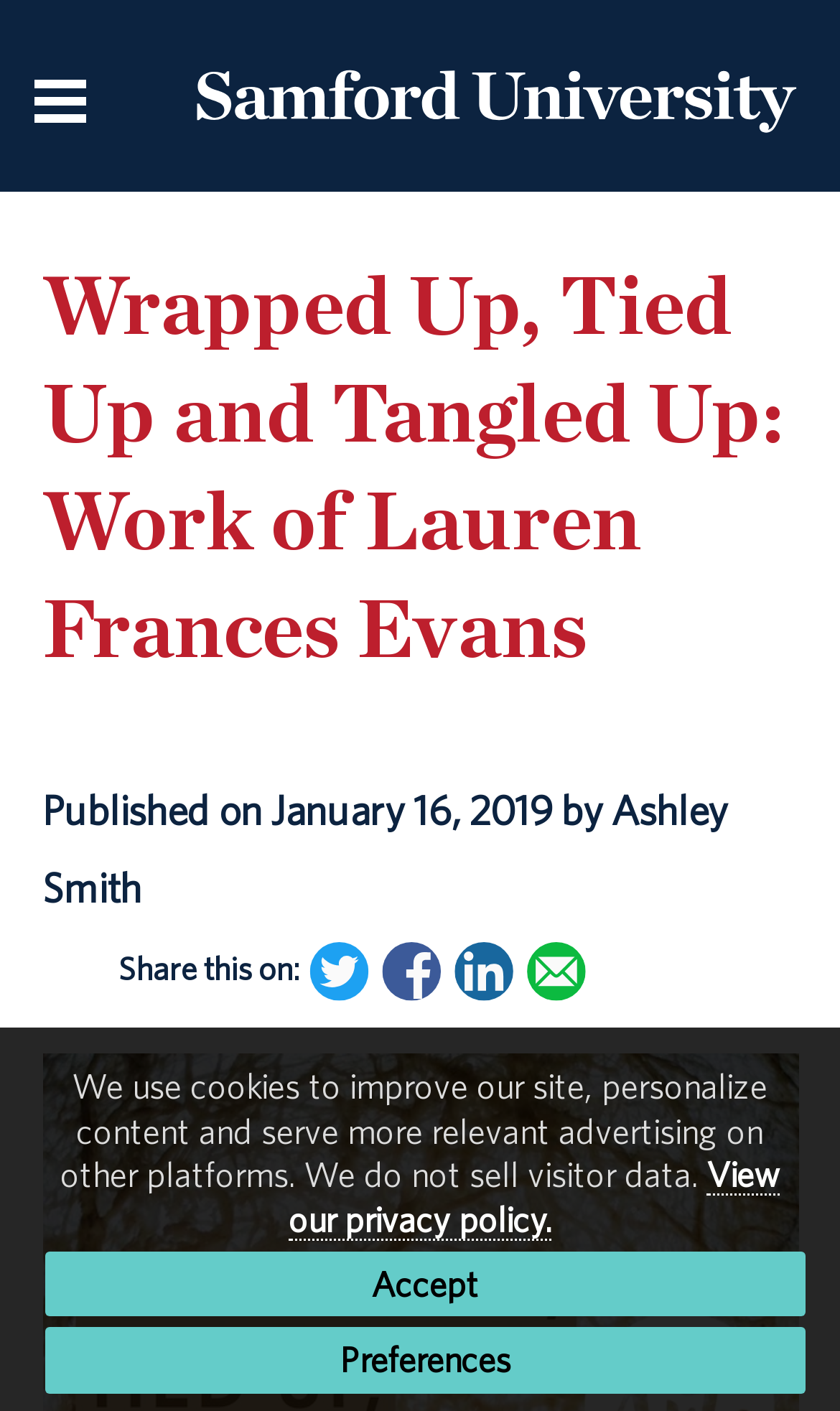Identify the bounding box of the UI element that matches this description: "aria-label="Return to the homepage."".

[0.231, 0.076, 0.949, 0.109]